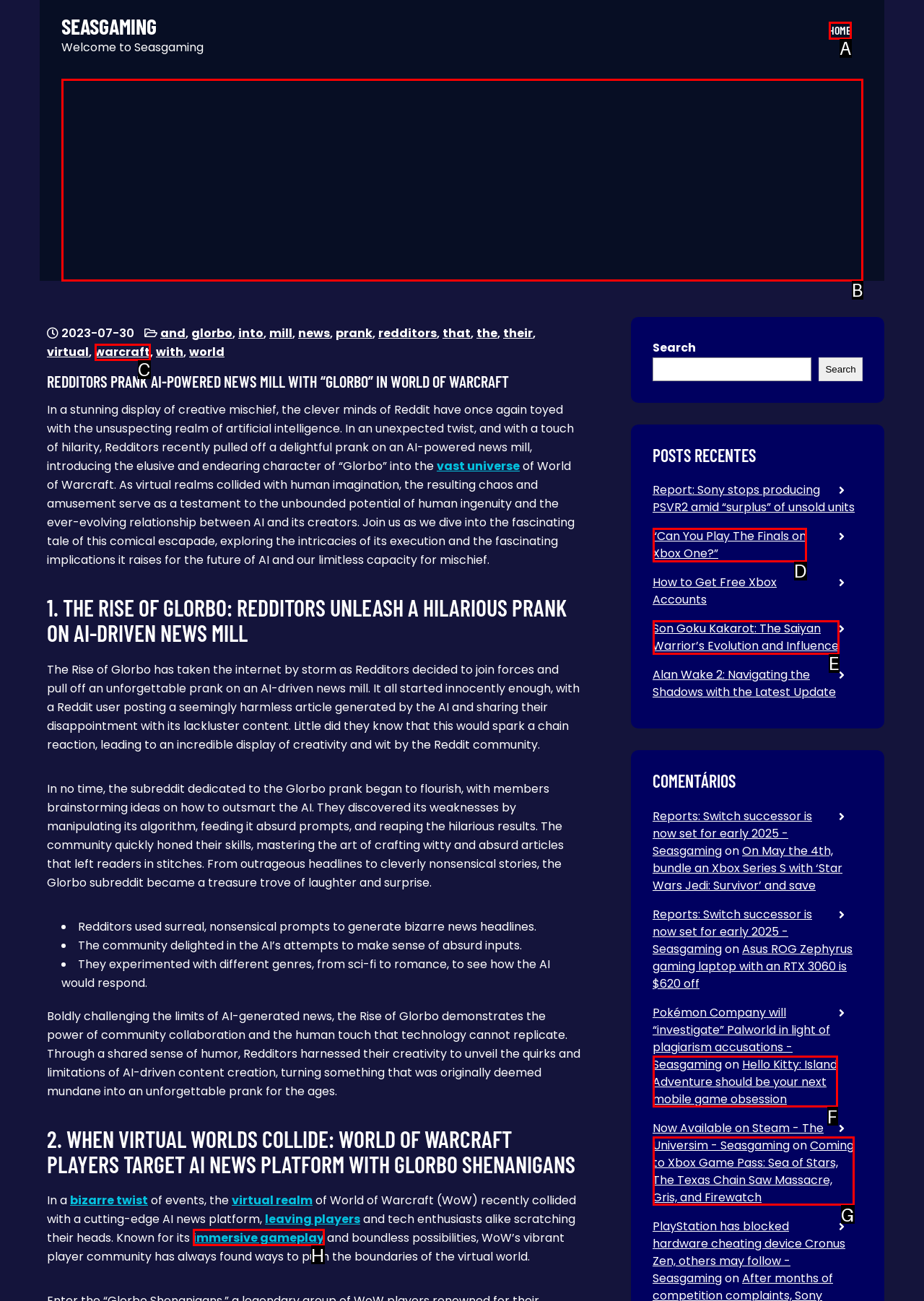From the provided options, which letter corresponds to the element described as: aria-label="Advertisement" name="aswift_1" title="Advertisement"
Answer with the letter only.

B